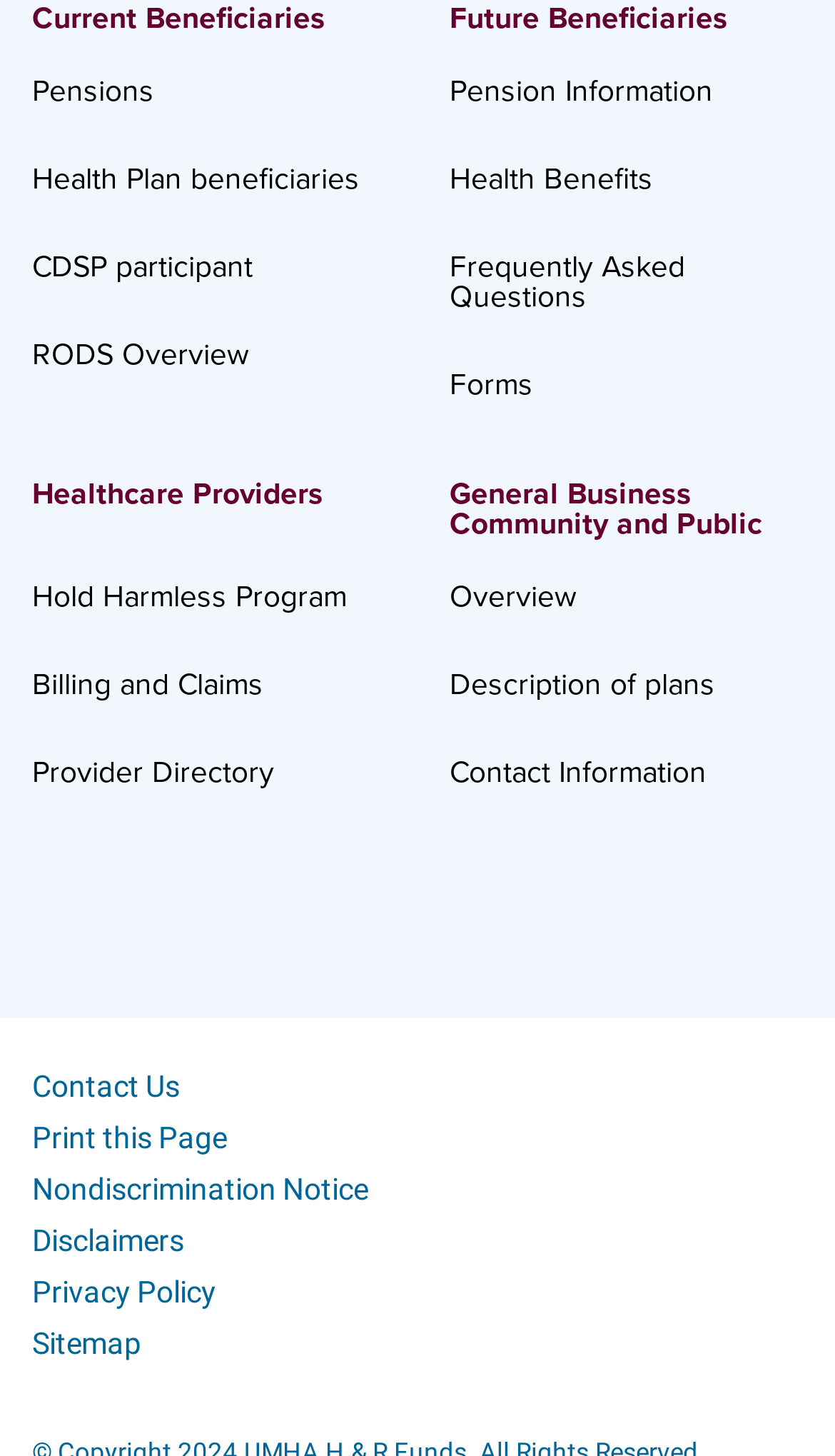How many menu items are there under Current Beneficiaries?
Using the image, elaborate on the answer with as much detail as possible.

The menu under Current Beneficiaries has four menu items: Pensions, Health Plan beneficiaries, CDSP participant, and RODS Overview. These menu items are indicated by the menuitem elements under the menu element with the text 'Current Beneficiaries'.